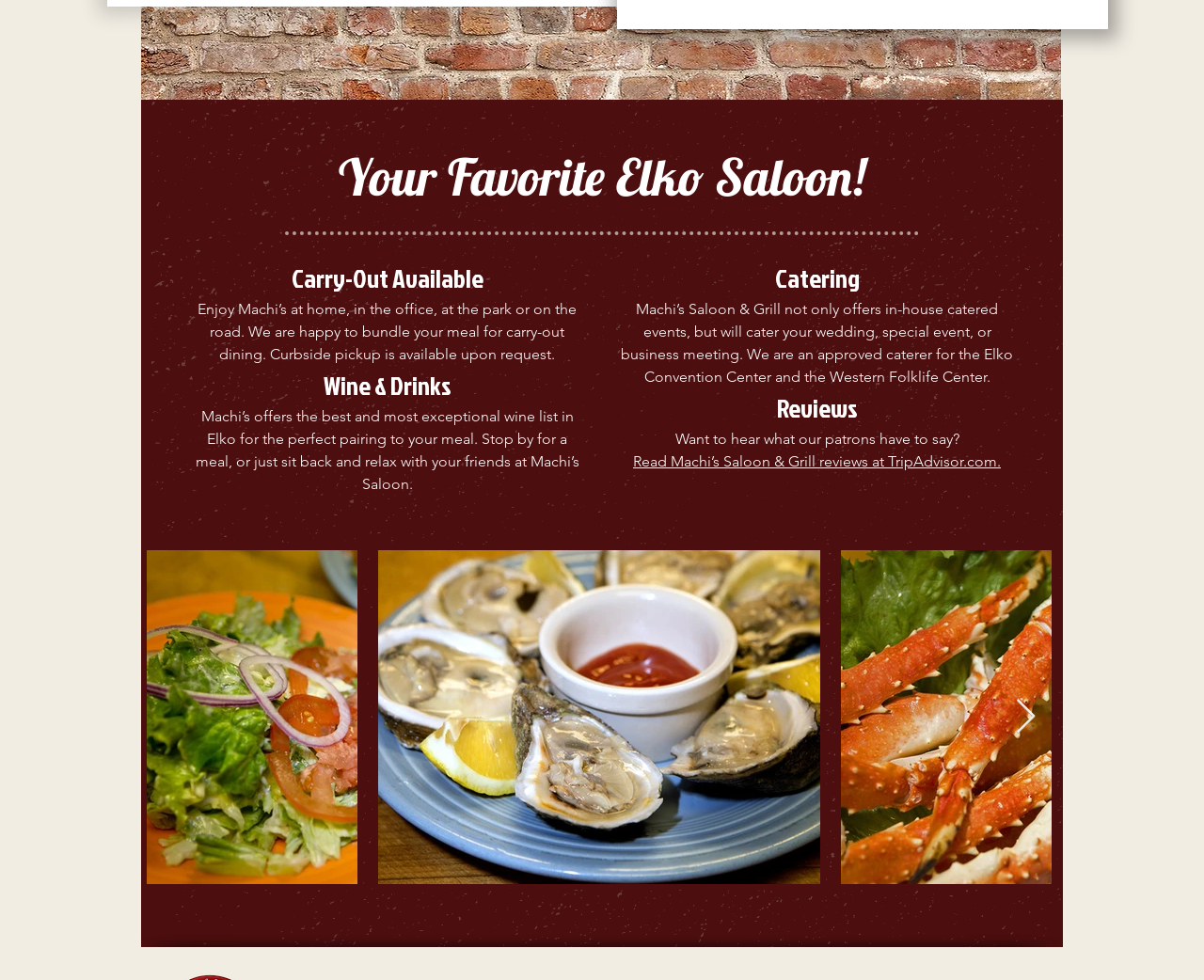Bounding box coordinates are given in the format (top-left x, top-left y, bottom-right x, bottom-right y). All values should be floating point numbers between 0 and 1. Provide the bounding box coordinate for the UI element described as: aria-label="Next Item"

[0.843, 0.713, 0.861, 0.75]